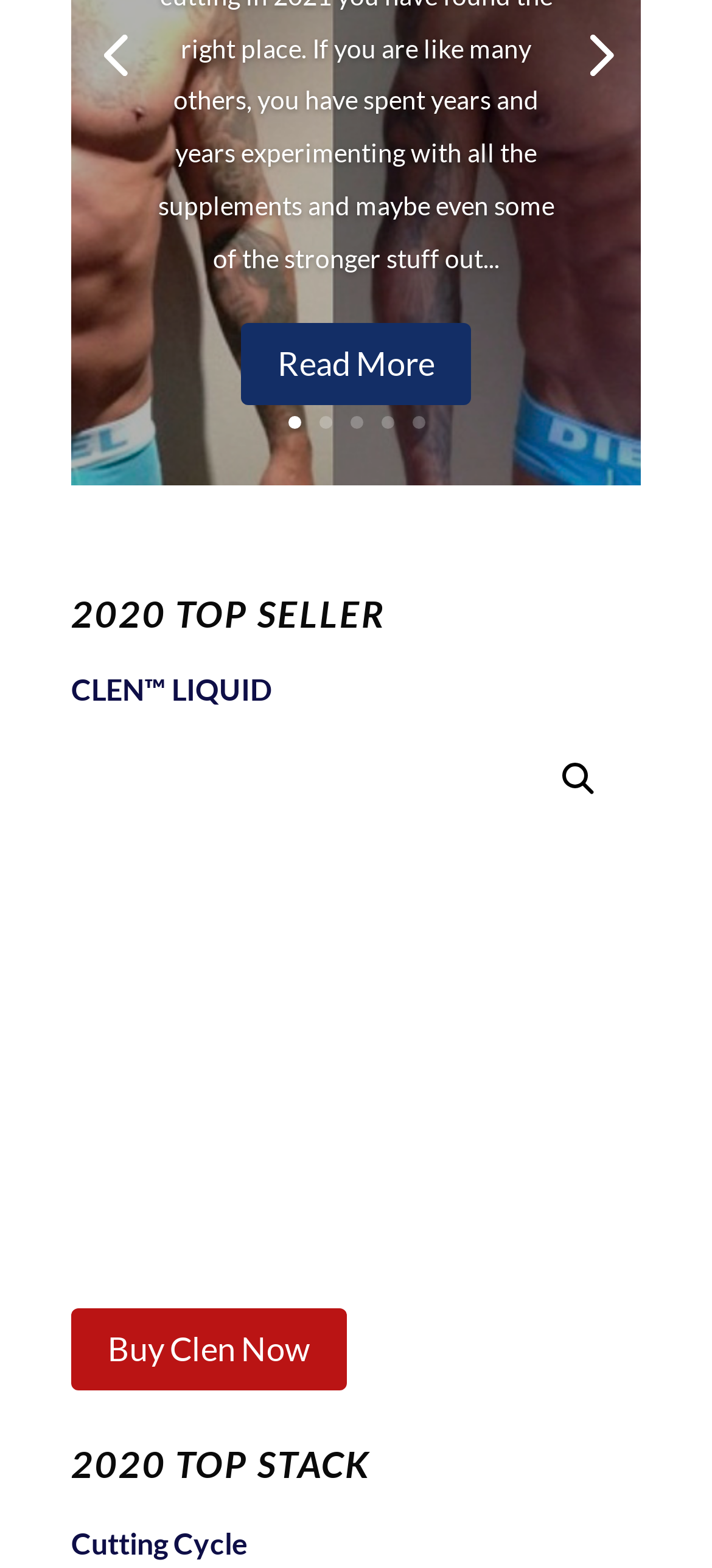How many links are there in the top section?
Based on the screenshot, provide a one-word or short-phrase response.

5